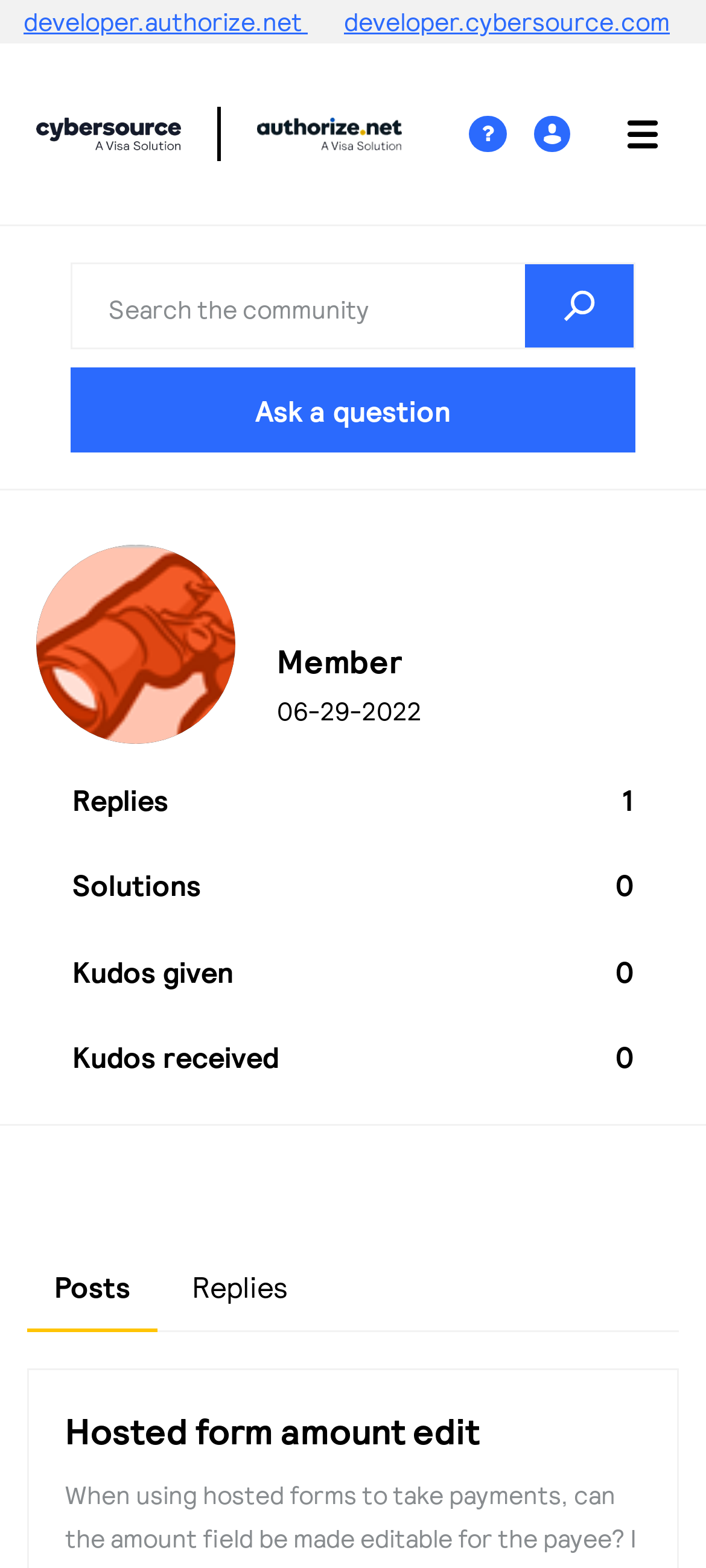Please identify the bounding box coordinates of the element I need to click to follow this instruction: "View hosted form amount edit".

[0.092, 0.897, 0.679, 0.928]